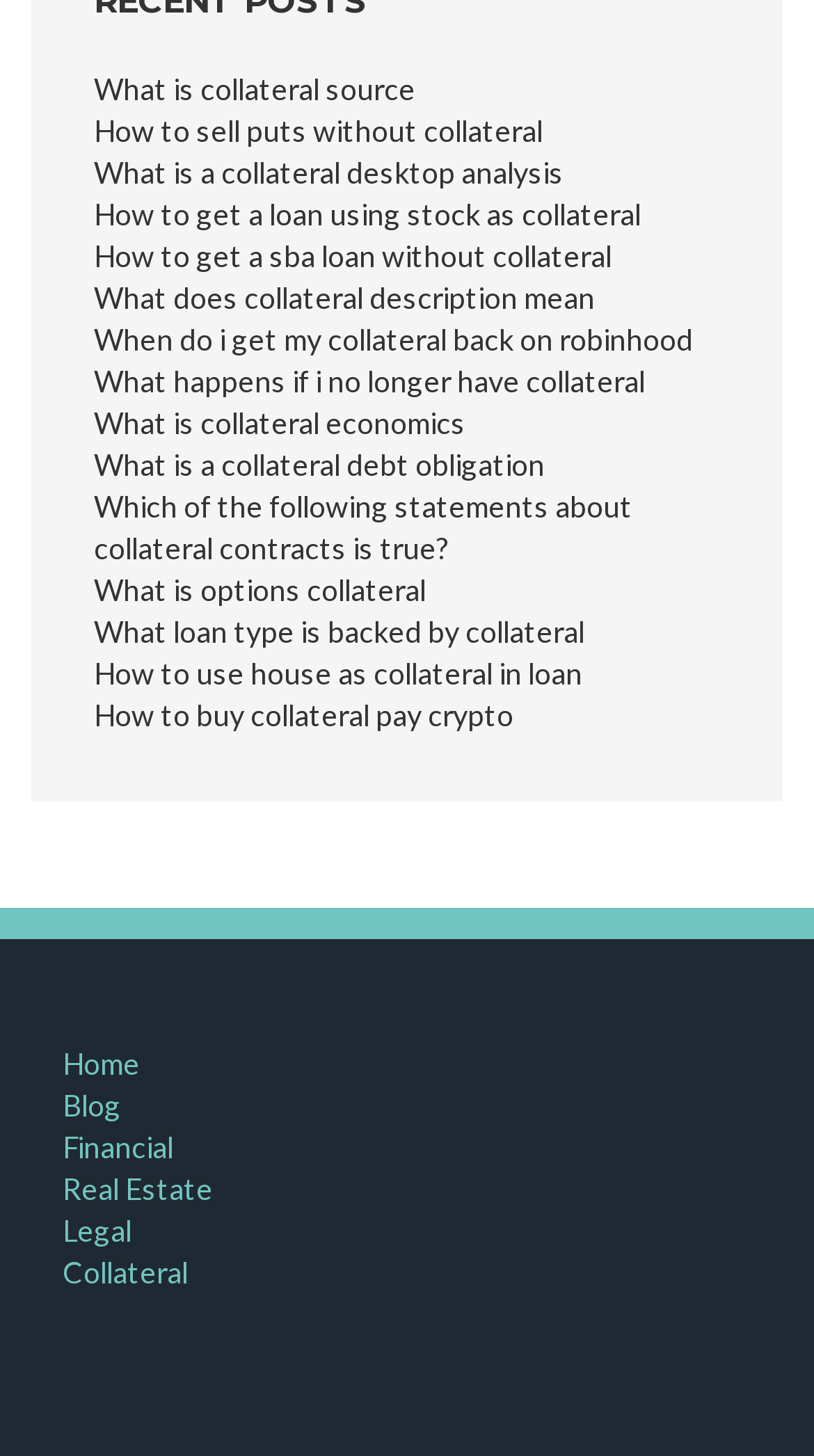What is the topic of the webpage?
Please provide a comprehensive answer based on the details in the screenshot.

Based on the links and content on the webpage, it appears that the topic of the webpage is related to collateral, including its definition, uses, and related financial concepts.